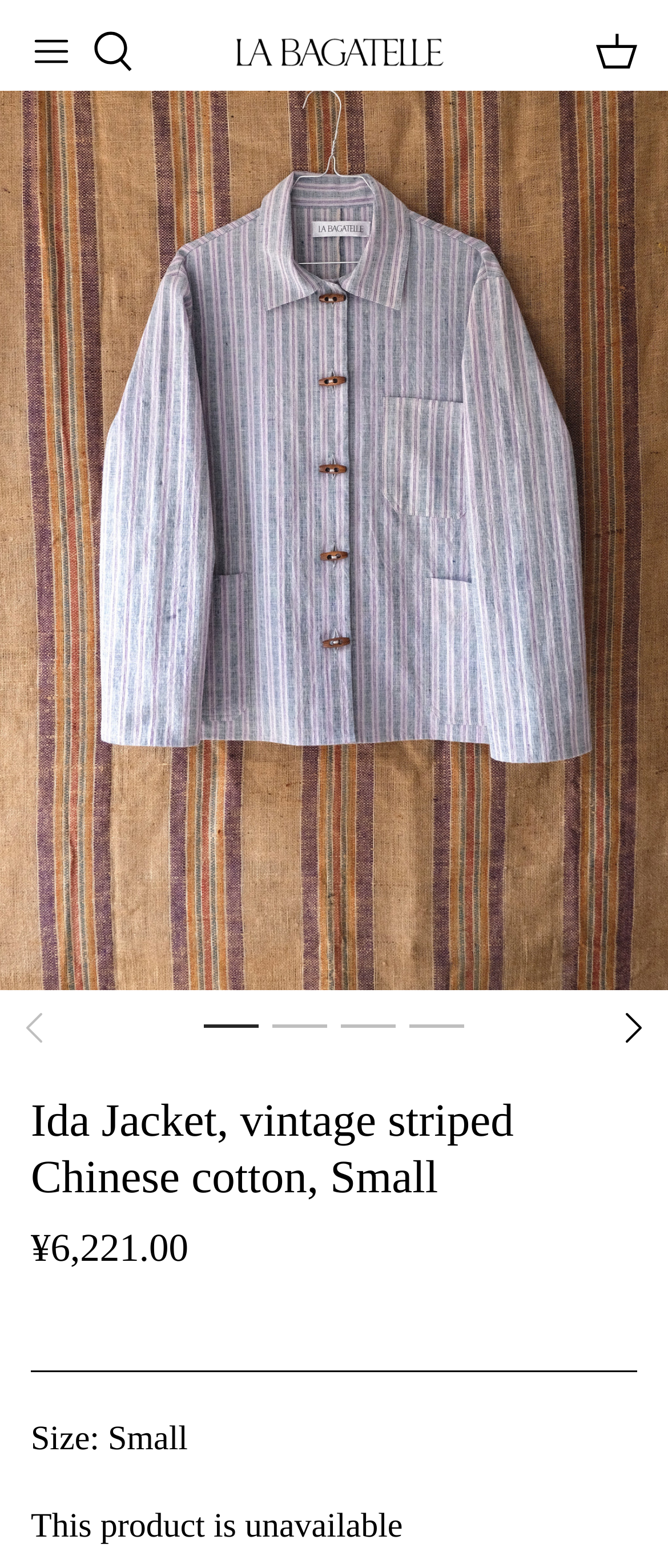What is the price of the Ida Jacket?
Answer the question with detailed information derived from the image.

The price of the Ida Jacket can be found in the product details section, where it is displayed as '¥6,221.00'.